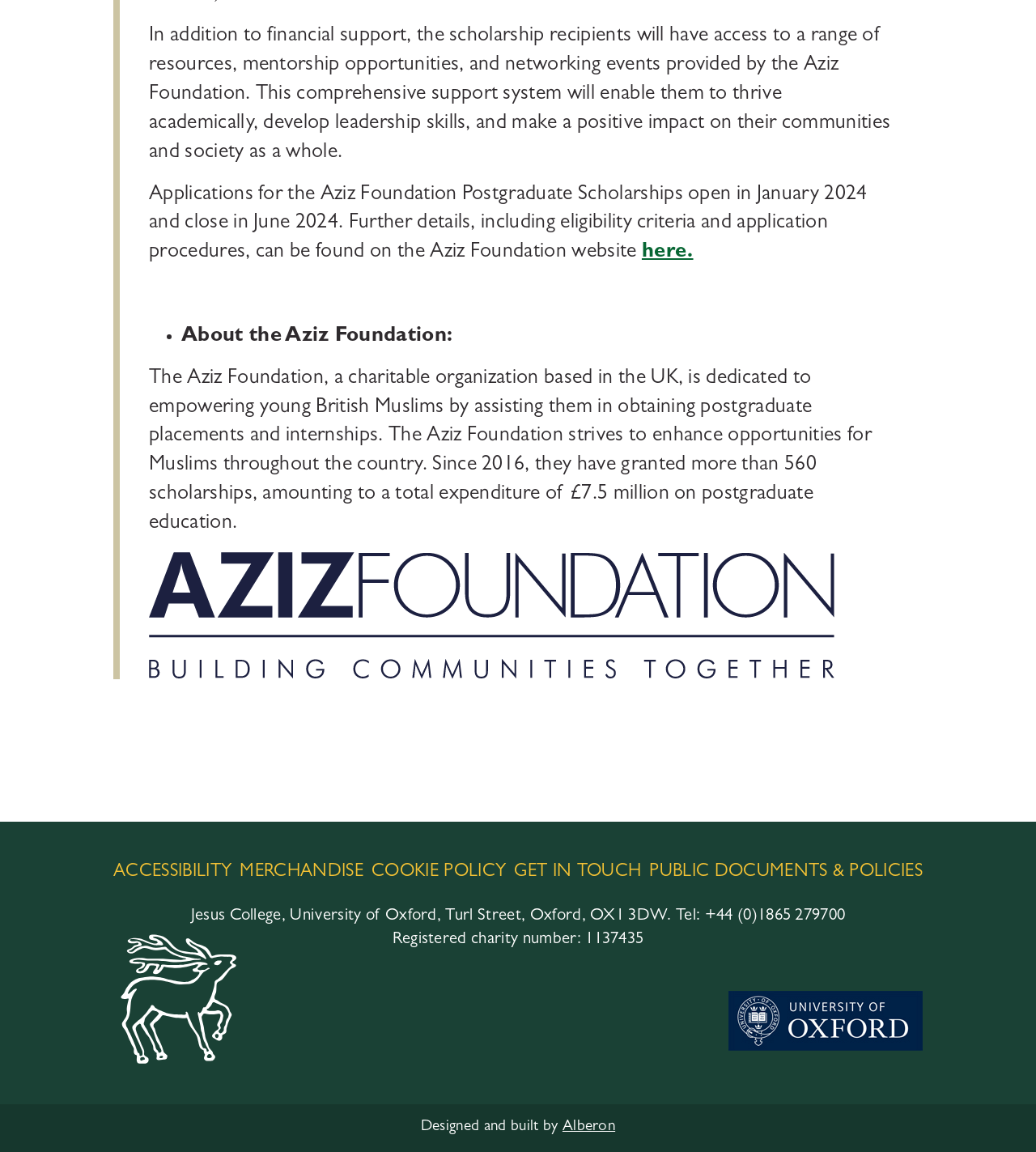What is the location of Jesus College, University of Oxford? Look at the image and give a one-word or short phrase answer.

Turl Street, Oxford, OX1 3DW